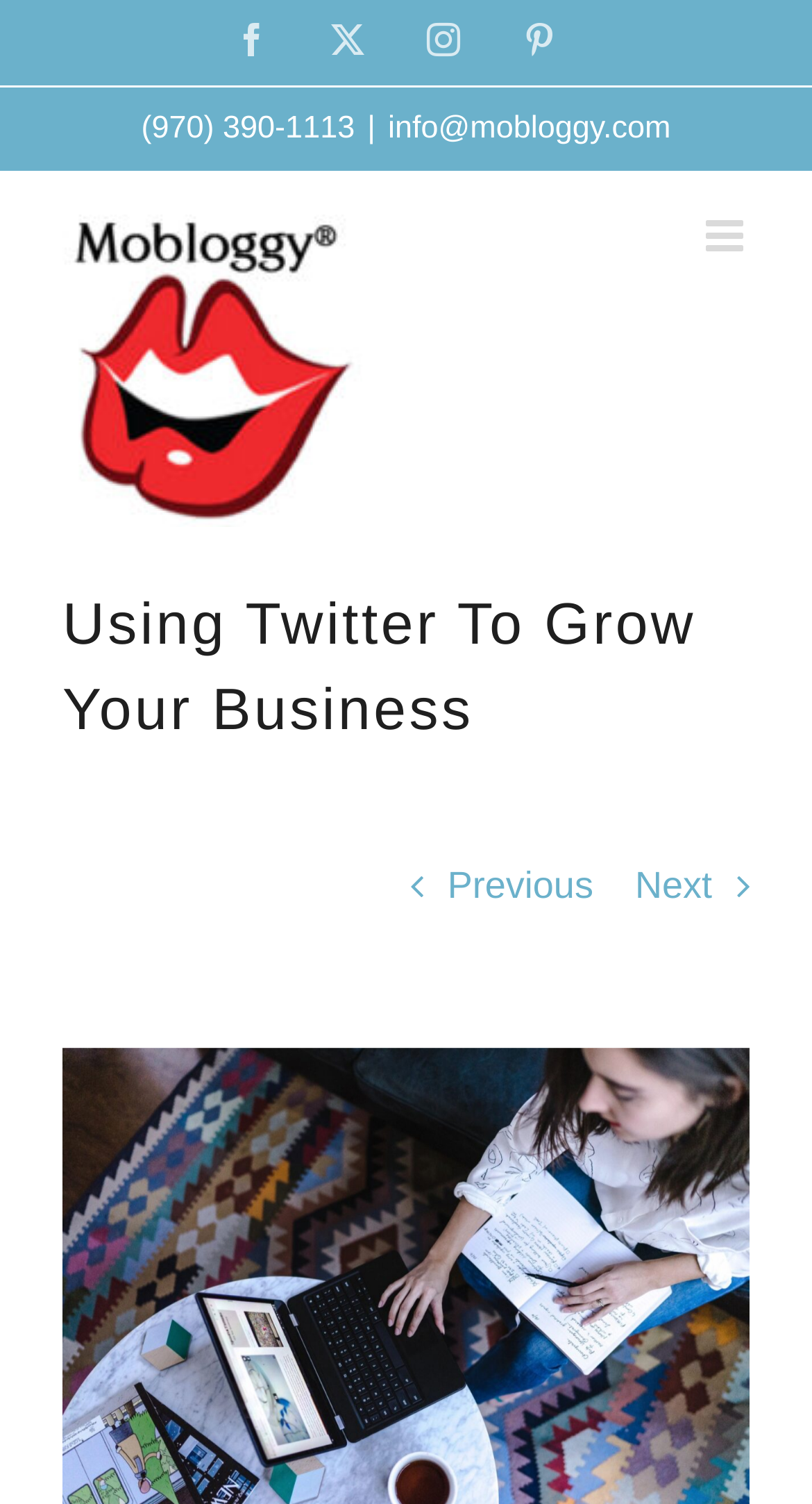Identify the bounding box coordinates of the area that should be clicked in order to complete the given instruction: "Click Next". The bounding box coordinates should be four float numbers between 0 and 1, i.e., [left, top, right, bottom].

[0.782, 0.565, 0.877, 0.612]